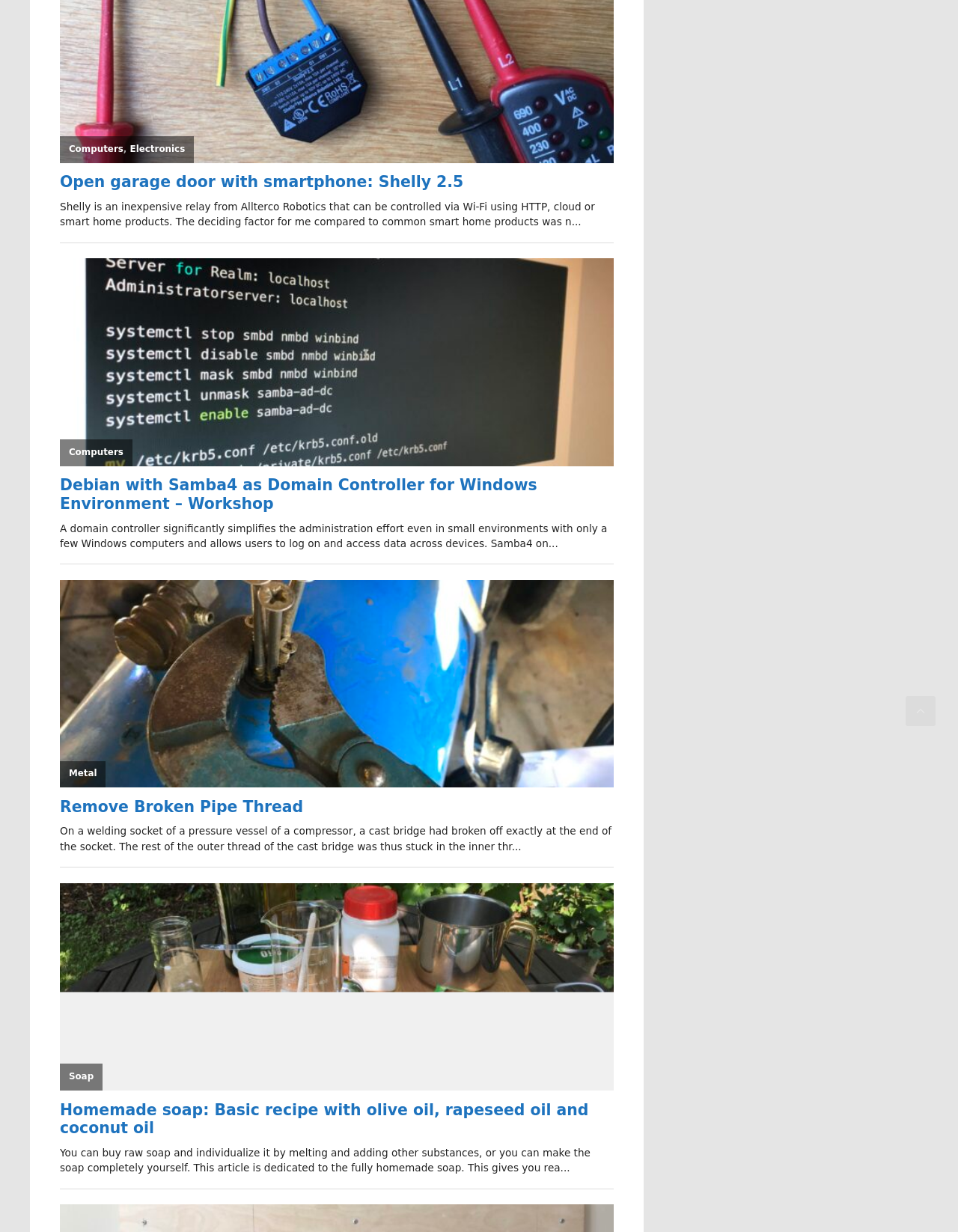Find the bounding box coordinates of the element I should click to carry out the following instruction: "Scroll back to top".

[0.945, 0.565, 0.977, 0.589]